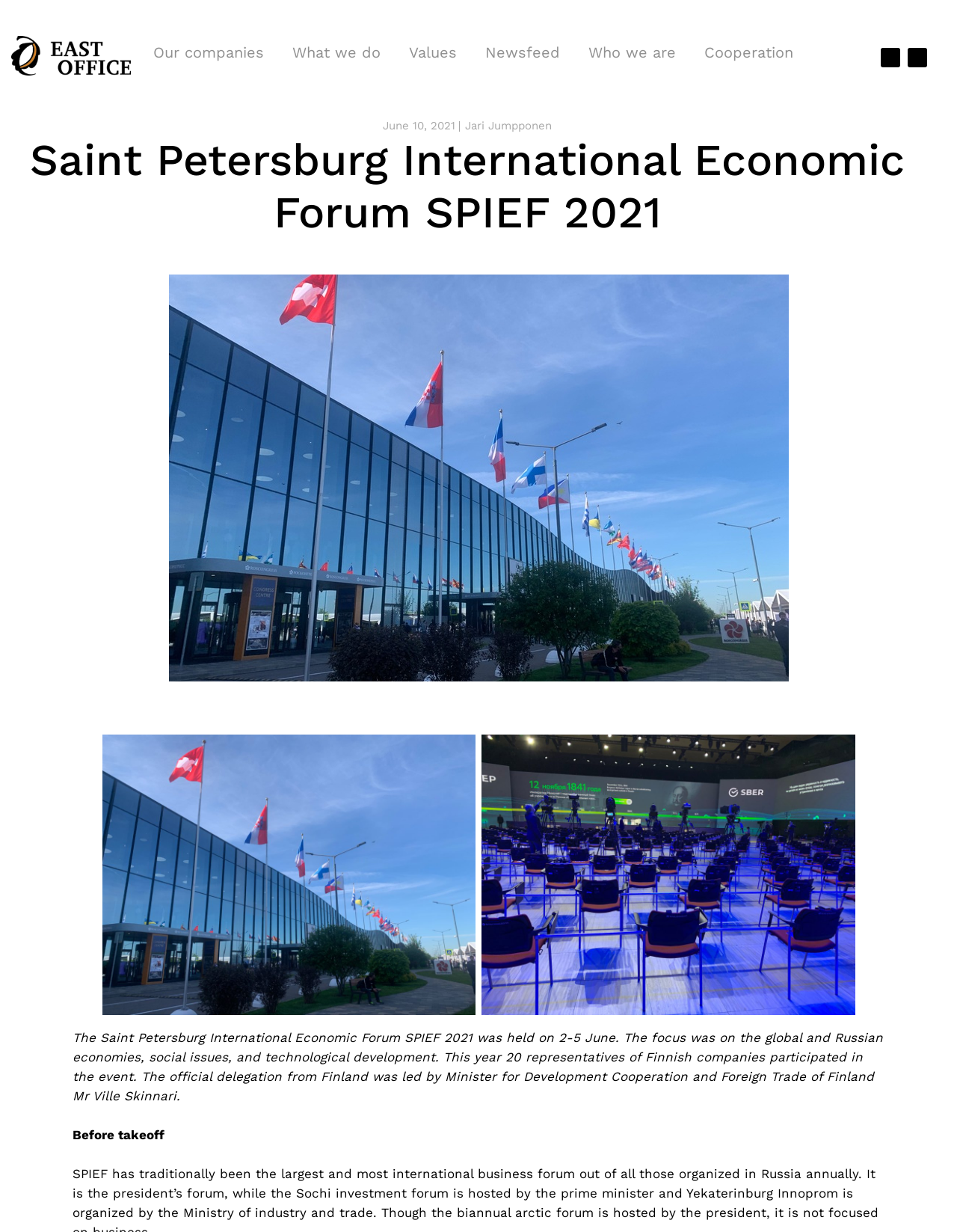Please provide the bounding box coordinates for the UI element as described: "Newsfeed". The coordinates must be four floats between 0 and 1, represented as [left, top, right, bottom].

[0.507, 0.035, 0.585, 0.05]